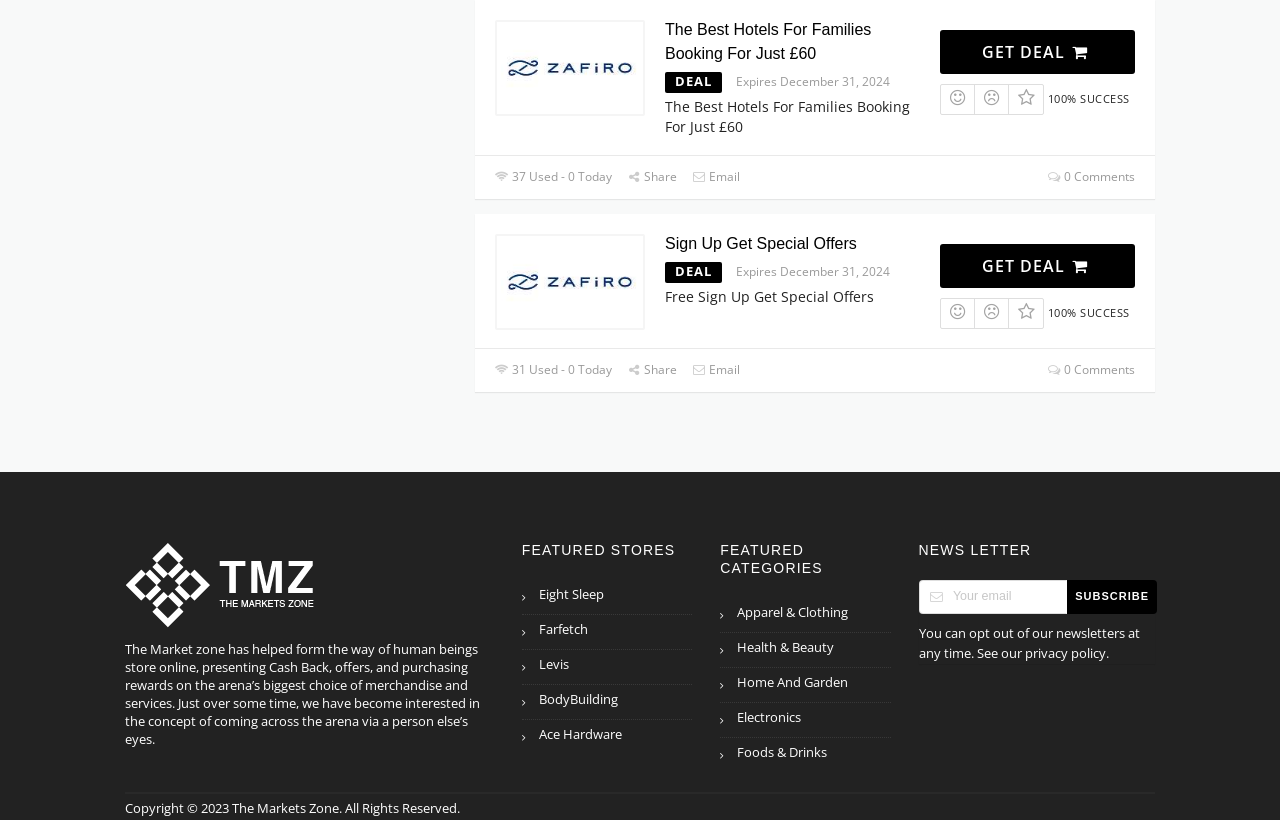Please determine the bounding box coordinates for the element with the description: "0 Comments".

[0.818, 0.44, 0.887, 0.461]